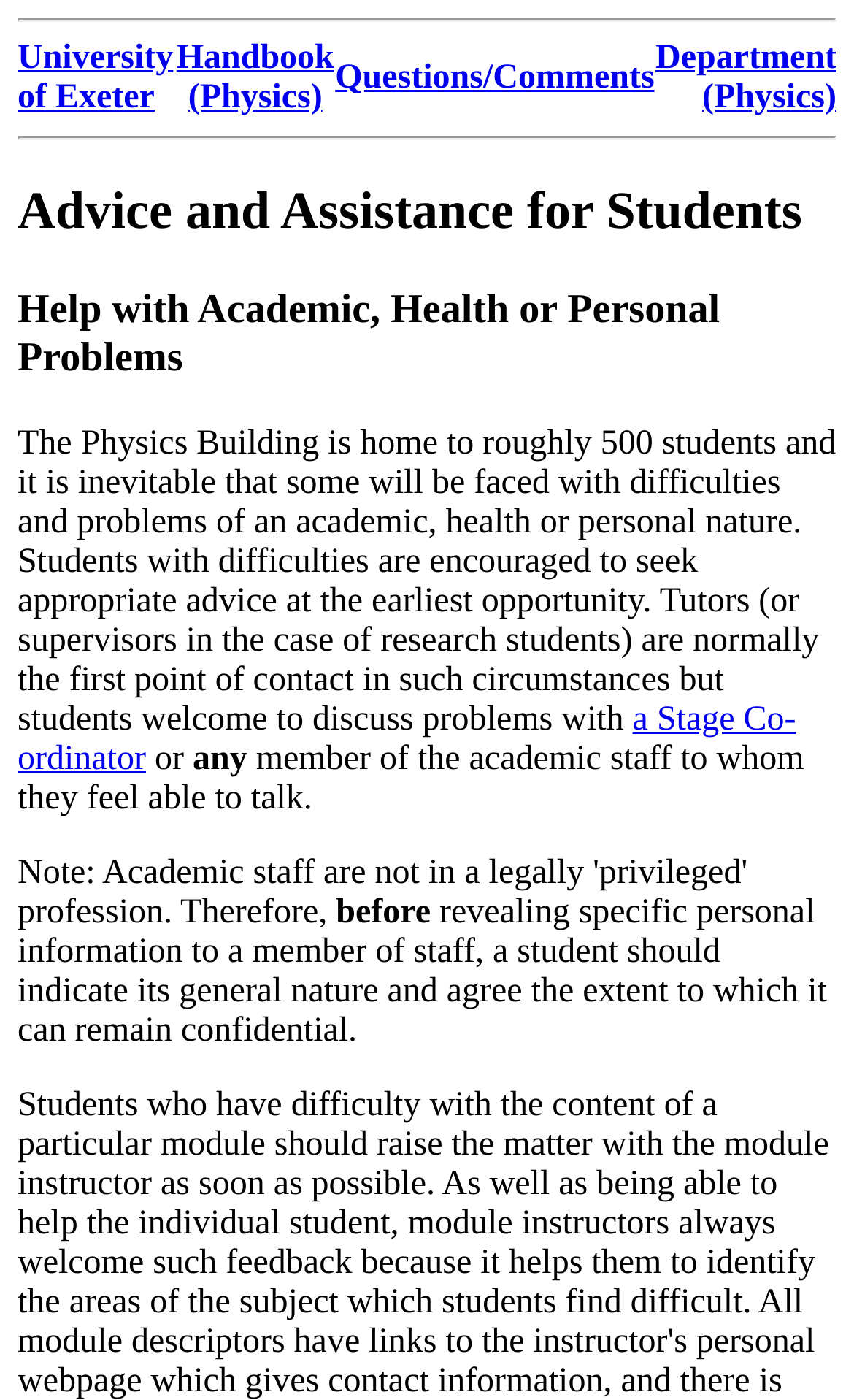Using the details in the image, give a detailed response to the question below:
What is the role of a Stage Co-ordinator?

The question asks about the role of a Stage Co-ordinator. By reading the link element, we can see that 'a Stage Co-ordinator' is mentioned as someone students can discuss problems with. Therefore, the answer is that a Stage Co-ordinator is someone to discuss problems with.